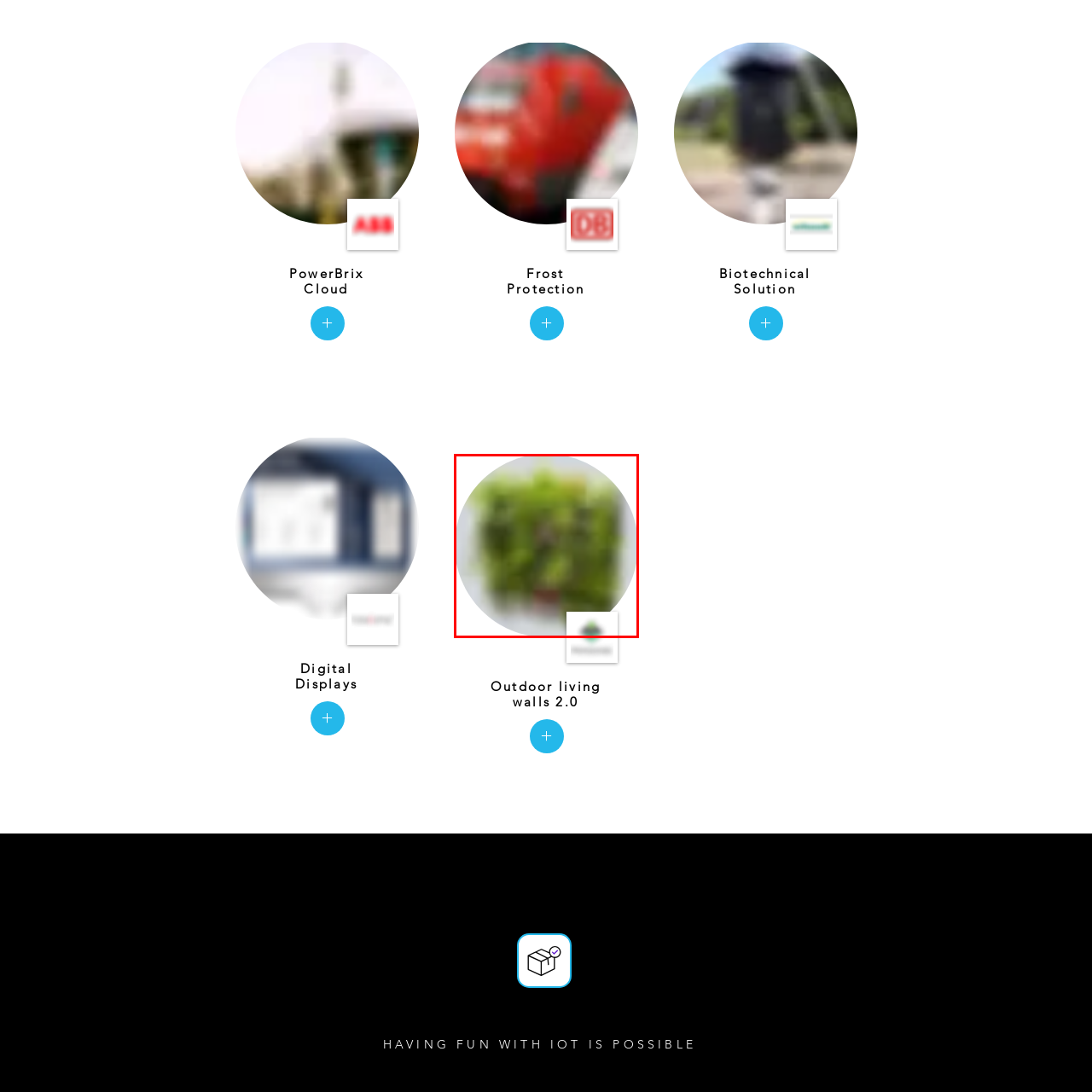What is the design initiative referred to in the image?
Pay attention to the image outlined by the red bounding box and provide a thorough explanation in your answer, using clues from the image.

The image references 'Outdoor living walls 2.0', which suggests a modern and sustainable design initiative that champions eco-friendly living and aesthetic appeal in urban settings.